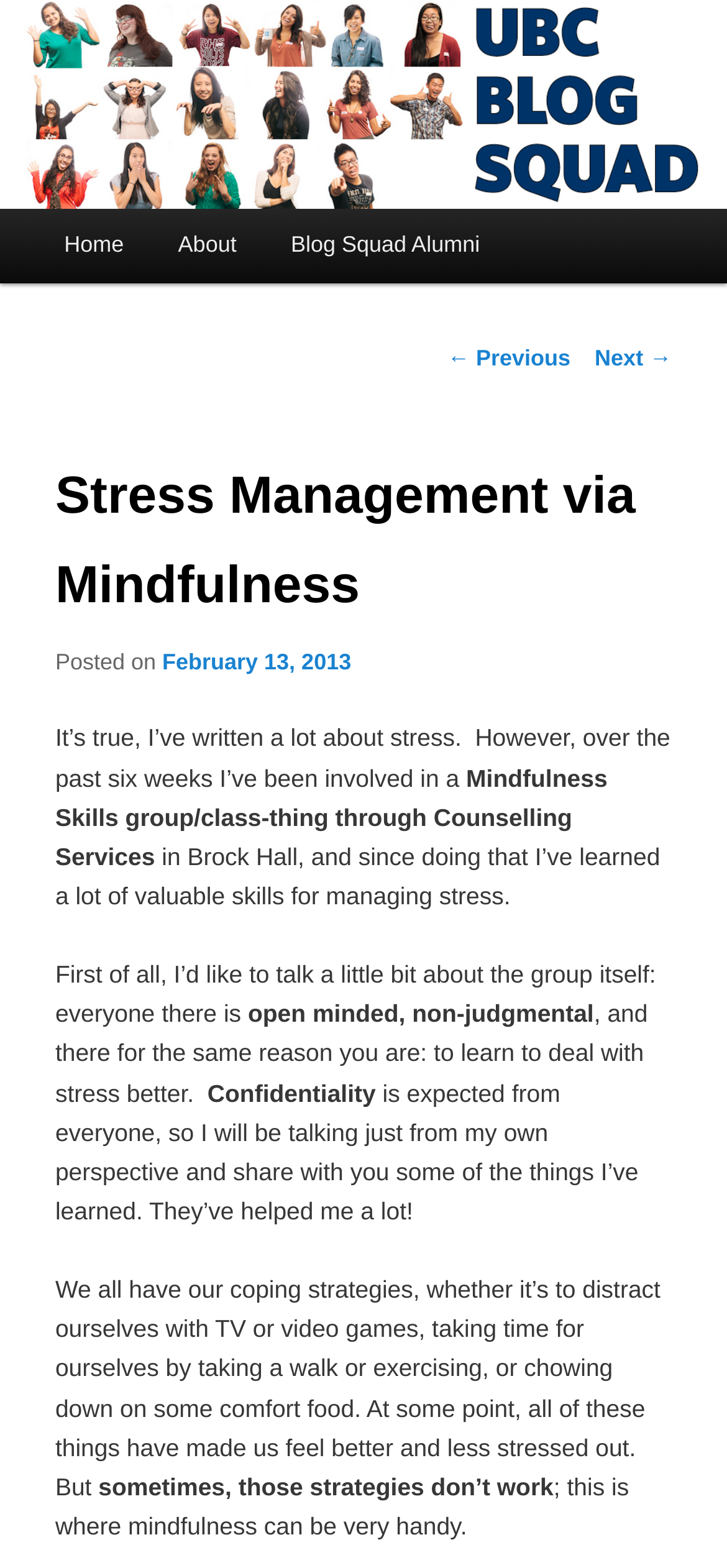What is the name of the blog?
Using the image as a reference, answer the question in detail.

The name of the blog can be found in the heading element with the text 'UBC Blog Squad Alumni' which is located at the top of the webpage.